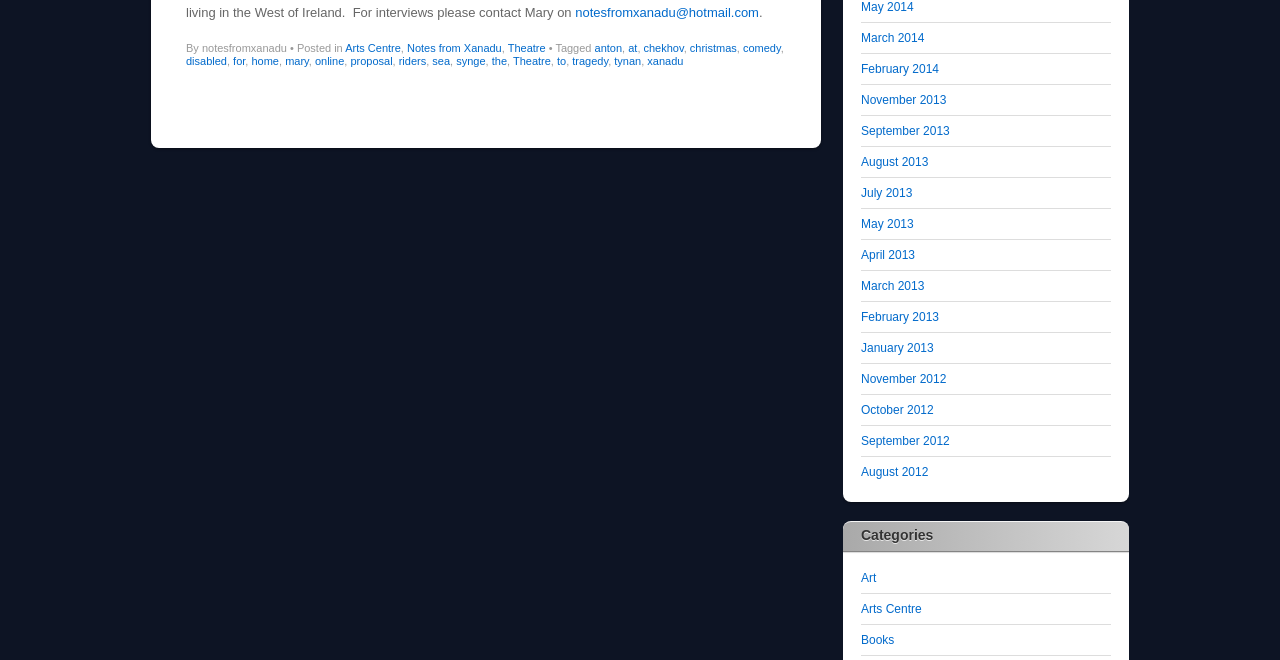Please identify the bounding box coordinates of the clickable element to fulfill the following instruction: "go to SparkUp homepage". The coordinates should be four float numbers between 0 and 1, i.e., [left, top, right, bottom].

None